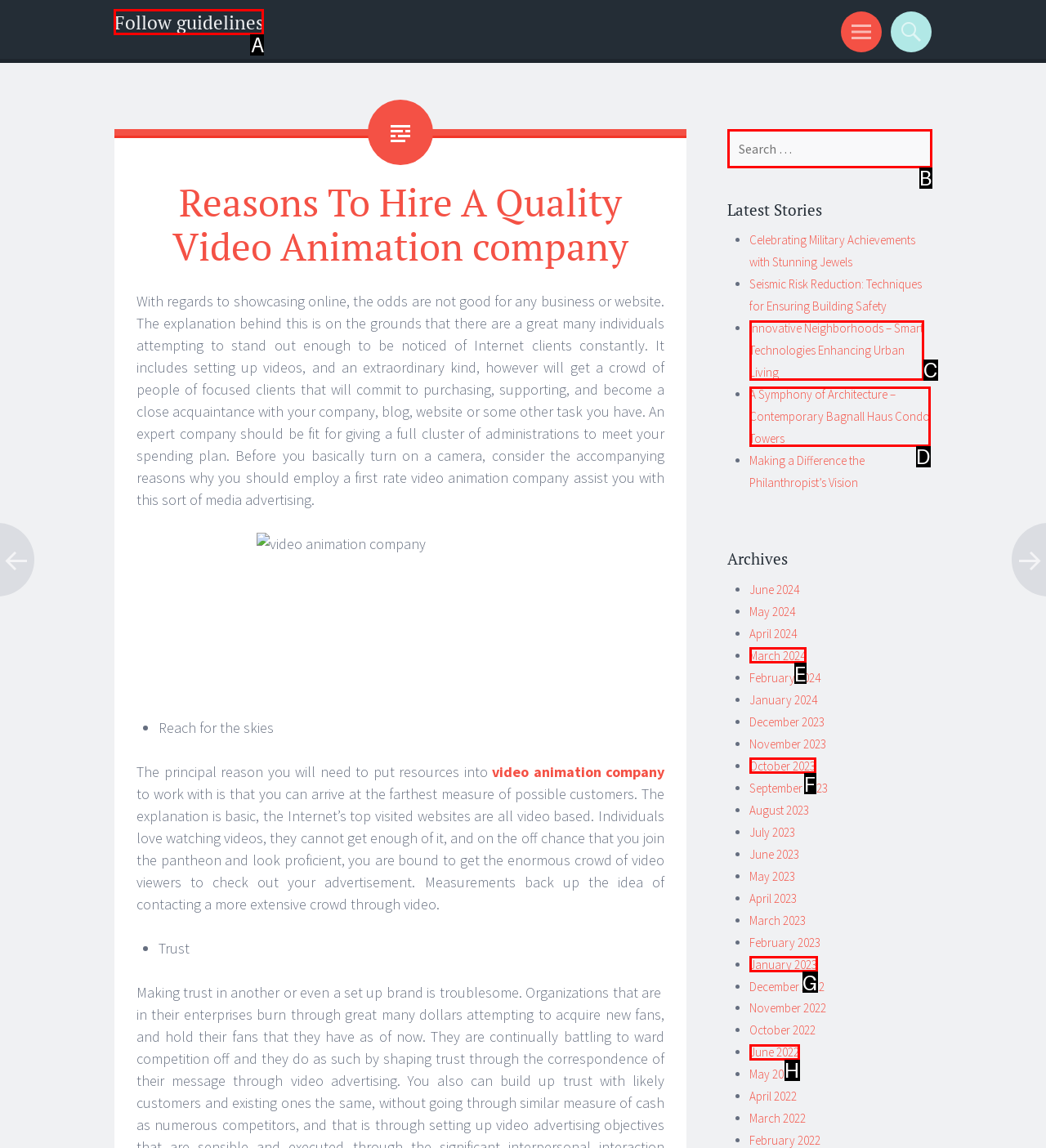Determine which UI element you should click to perform the task: Follow the guidelines
Provide the letter of the correct option from the given choices directly.

A